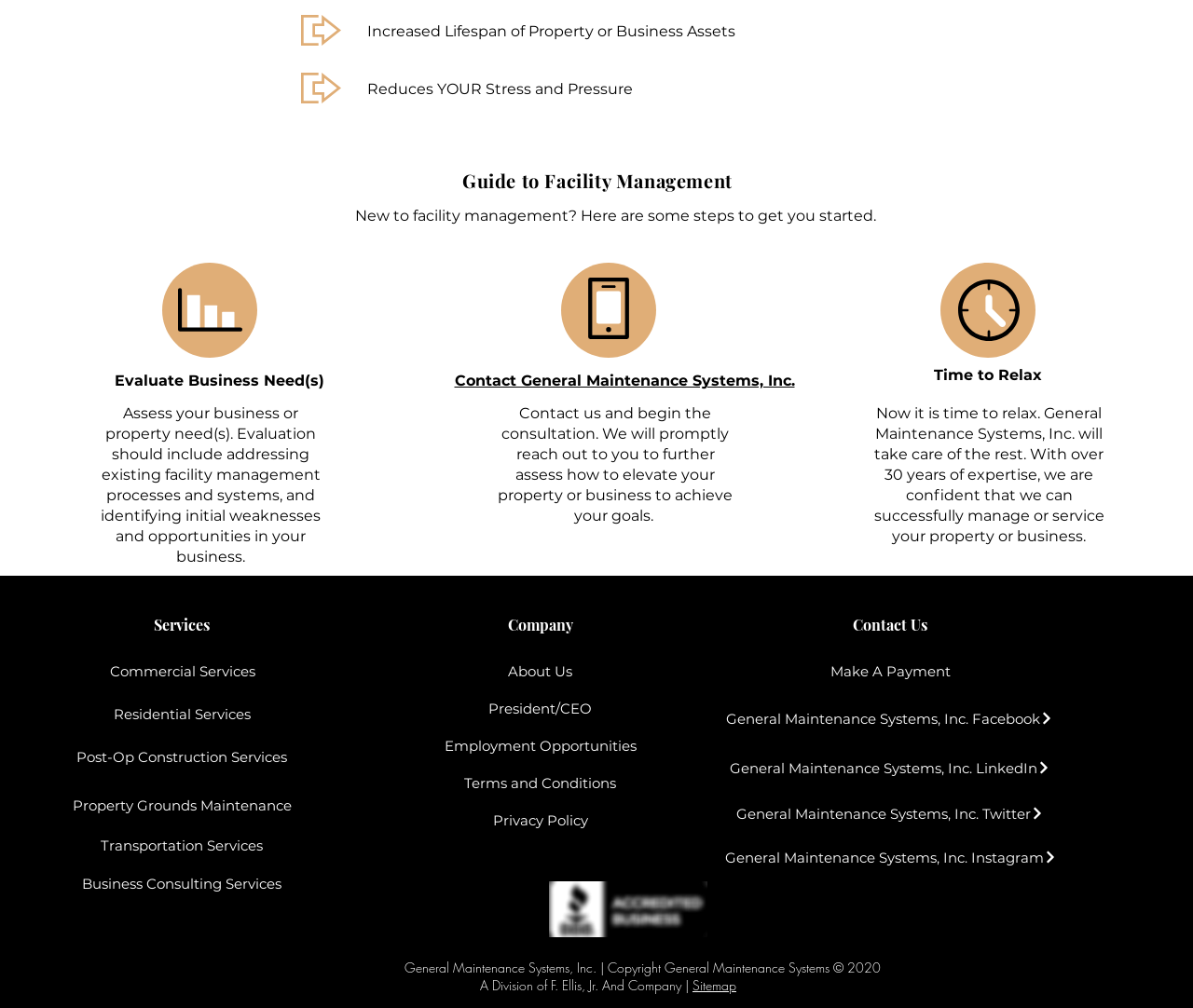Give a concise answer using only one word or phrase for this question:
How many years of expertise does General Maintenance Systems, Inc. have?

Over 30 years